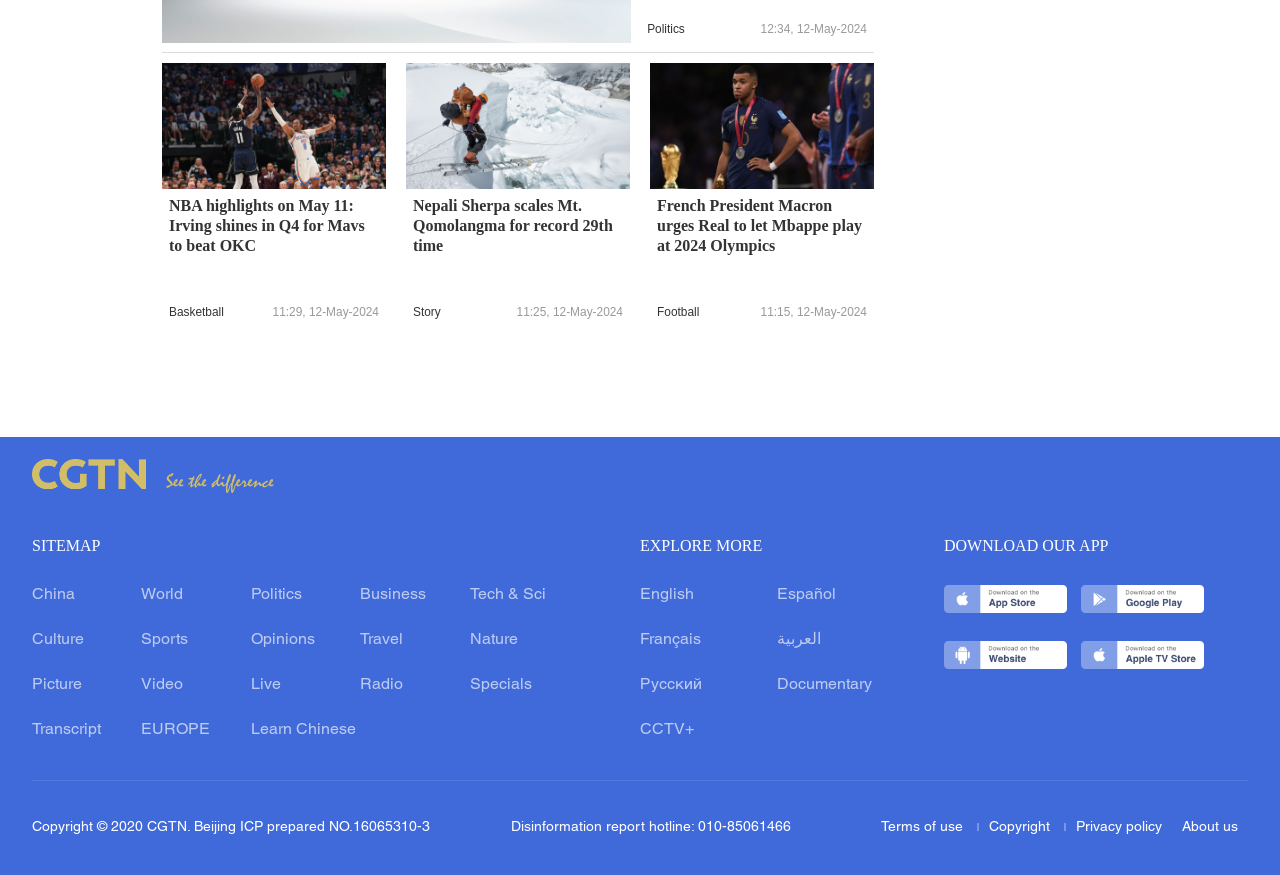Pinpoint the bounding box coordinates of the clickable area needed to execute the instruction: "View picture". The coordinates should be specified as four float numbers between 0 and 1, i.e., [left, top, right, bottom].

[0.025, 0.775, 0.064, 0.791]